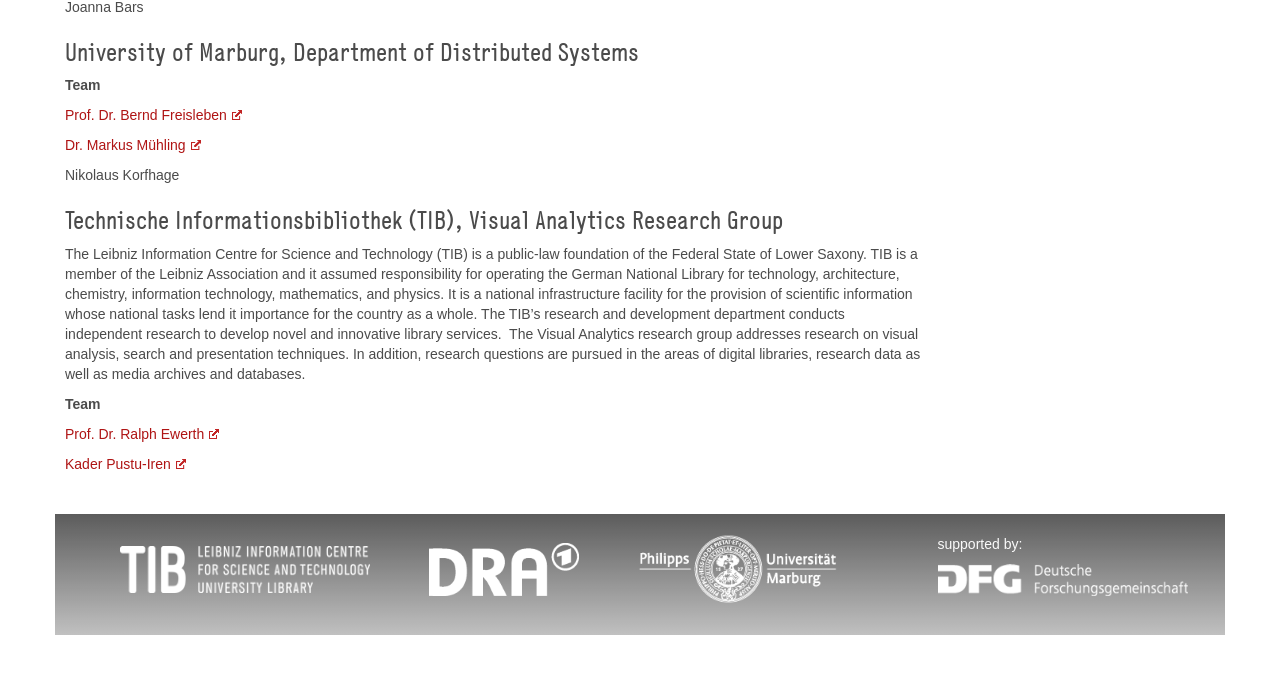Locate the UI element described by alt="Logo Uni Marburg" and provide its bounding box coordinates. Use the format (top-left x, top-left y, bottom-right x, bottom-right y) with all values as floating point numbers between 0 and 1.

[0.498, 0.818, 0.655, 0.841]